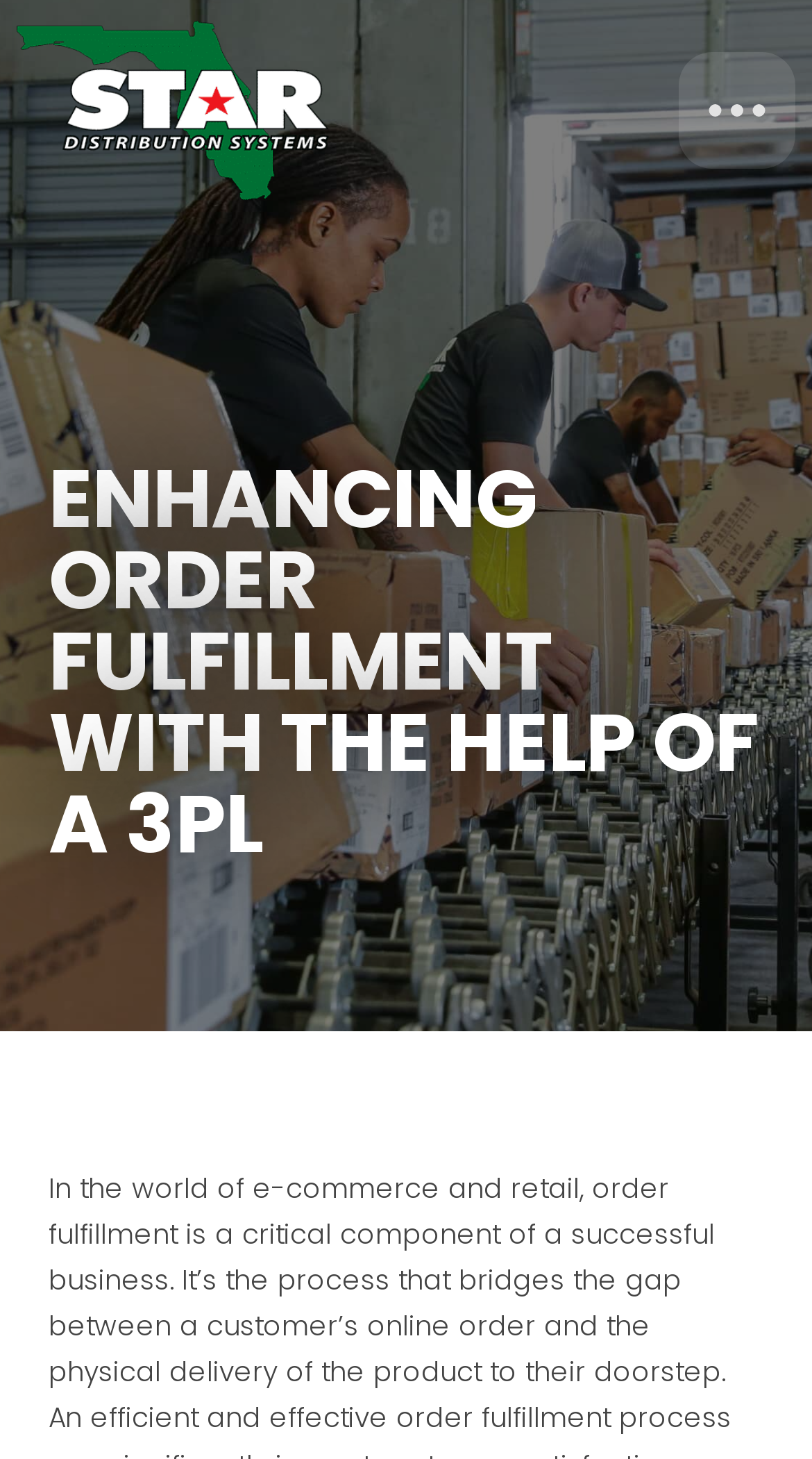Mark the bounding box of the element that matches the following description: "alt="Star Distribution Systems"".

[0.02, 0.014, 0.405, 0.137]